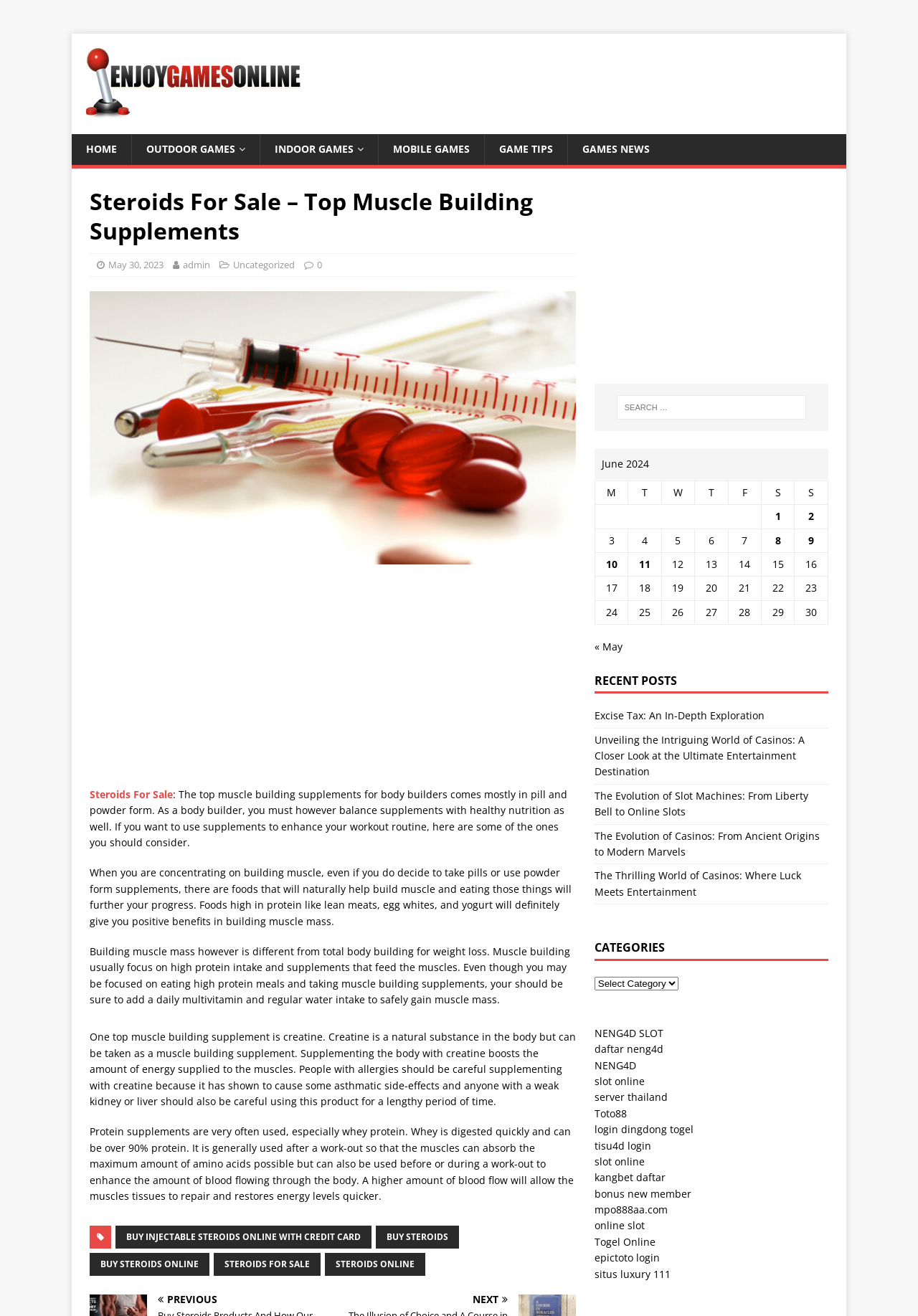Generate the title text from the webpage.

Steroids For Sale – Top Muscle Building Supplements